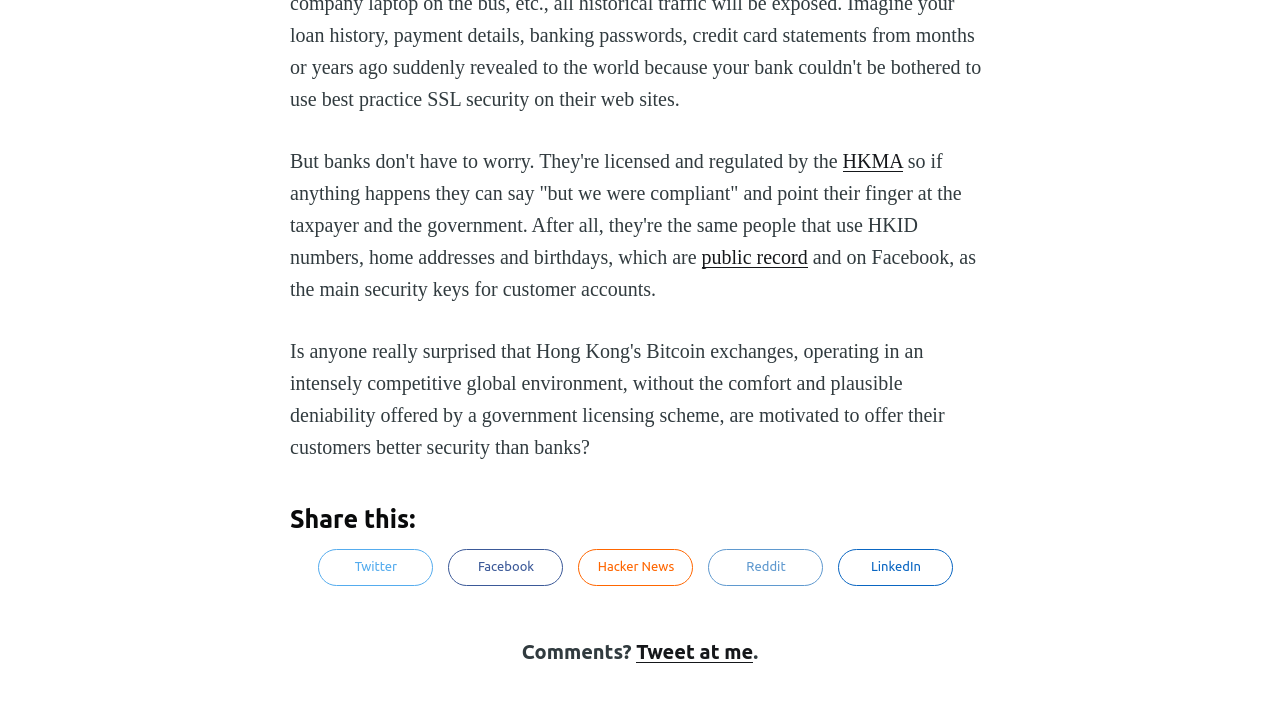What is mentioned as being used as main security keys for customer accounts?
From the details in the image, answer the question comprehensively.

According to the StaticText element with the text 'and on Facebook, as the main security keys for customer accounts.', HKID numbers, home addresses, and birthdays are used as main security keys for customer accounts.